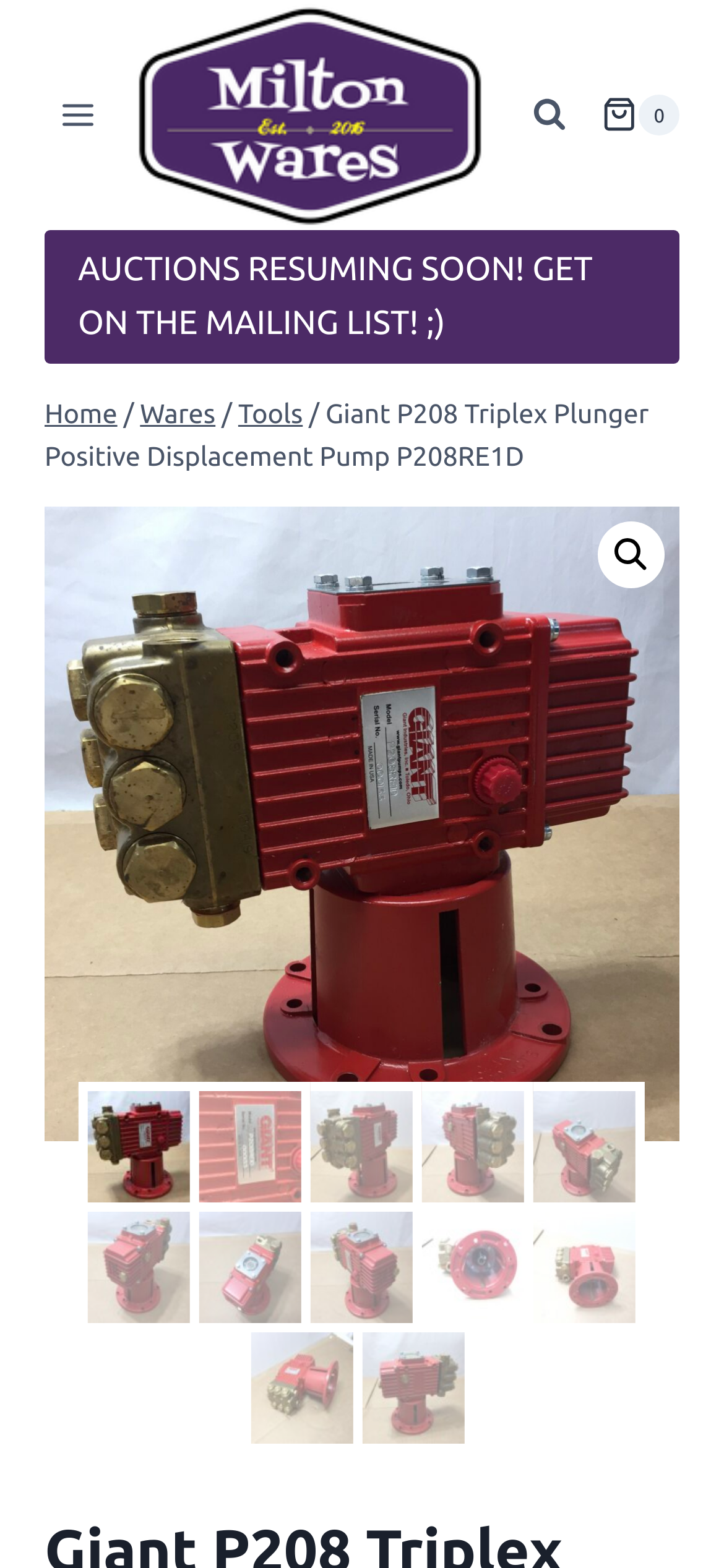Show the bounding box coordinates for the element that needs to be clicked to execute the following instruction: "Click on the home link". Provide the coordinates in the form of four float numbers between 0 and 1, i.e., [left, top, right, bottom].

[0.062, 0.254, 0.162, 0.273]